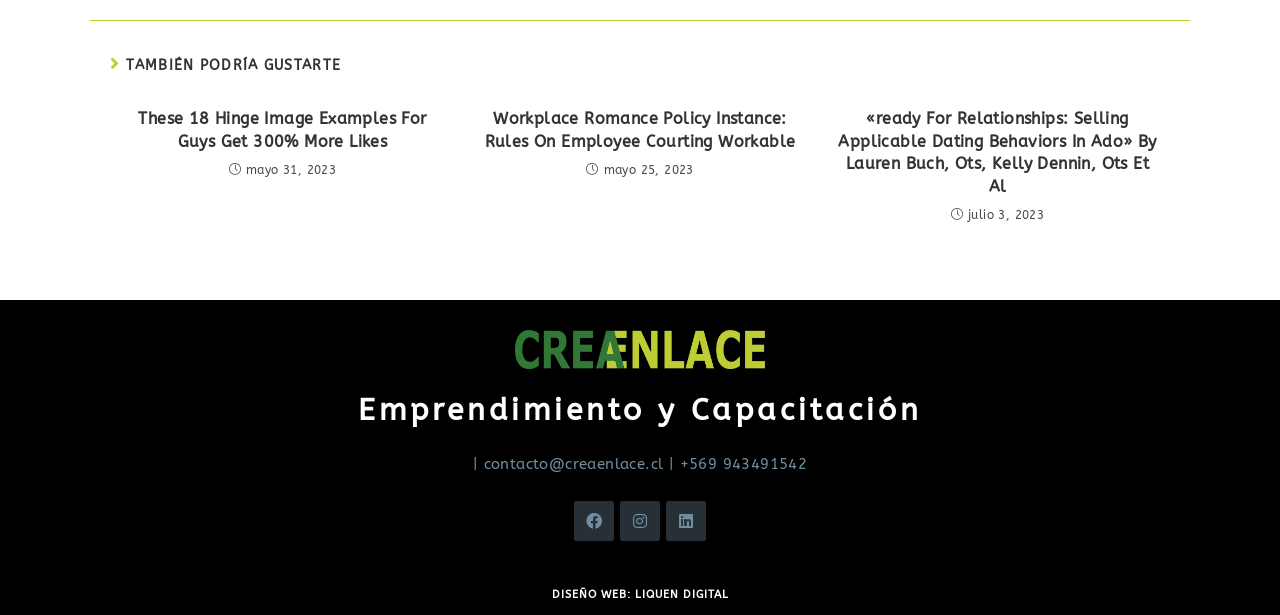Using the information in the image, could you please answer the following question in detail:
What is the date of the second article?

The second article has a time element with the text 'mayo 25, 2023', which indicates the date of the article.